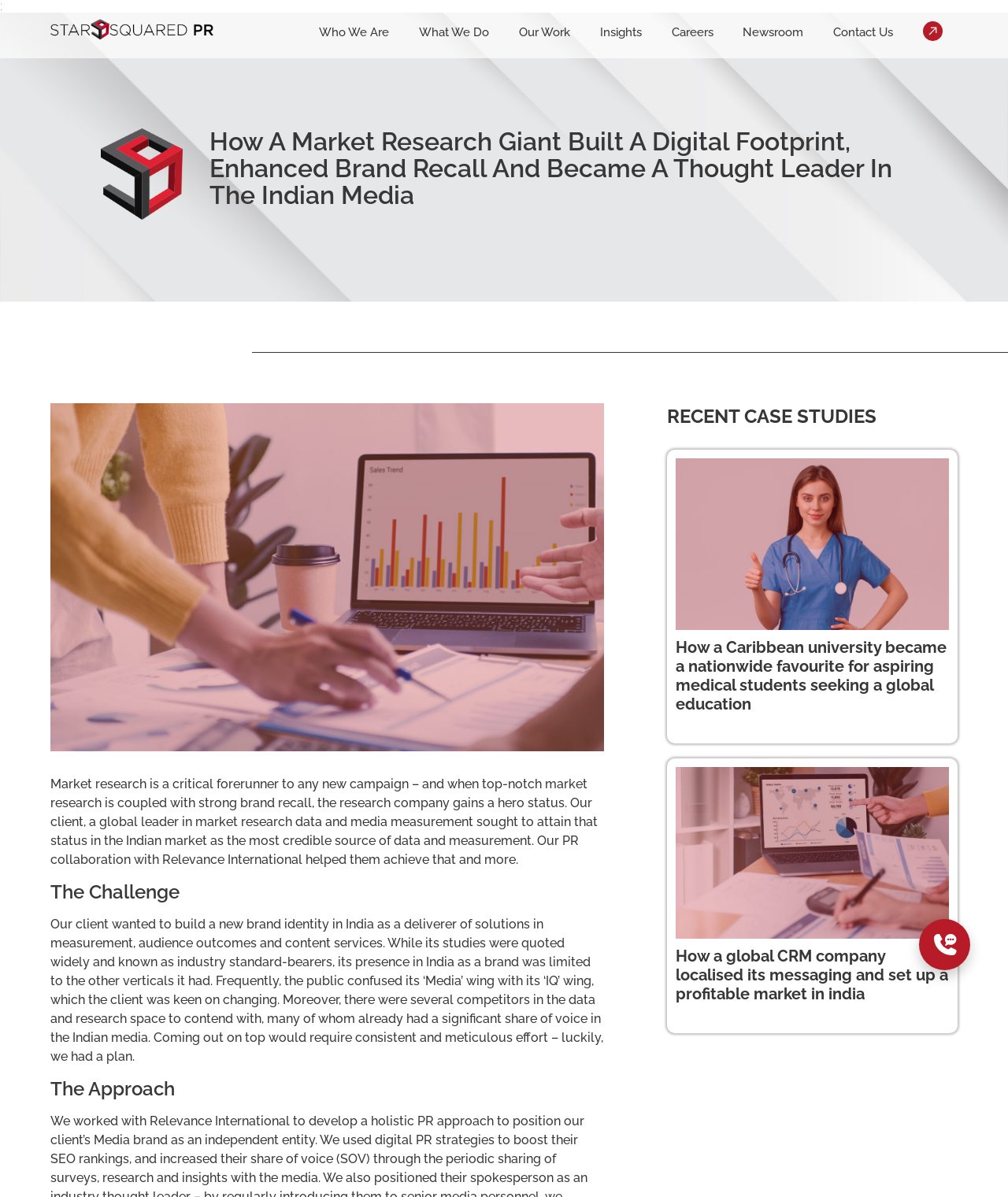Generate the title text from the webpage.

How A Market Research Giant Built A Digital Footprint, Enhanced Brand Recall And Became A Thought Leader In The Indian Media